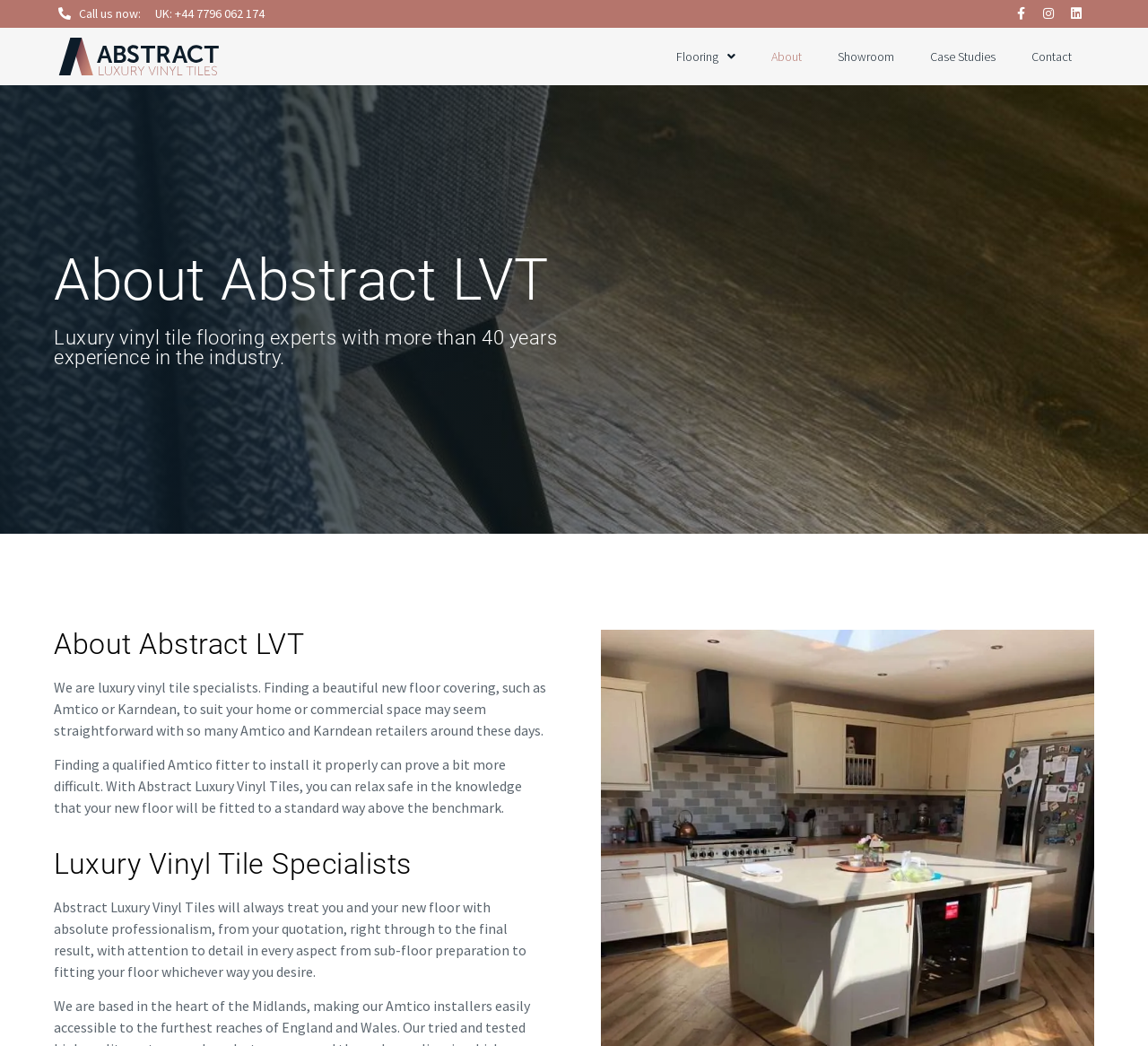Identify the main title of the webpage and generate its text content.

About Abstract LVT